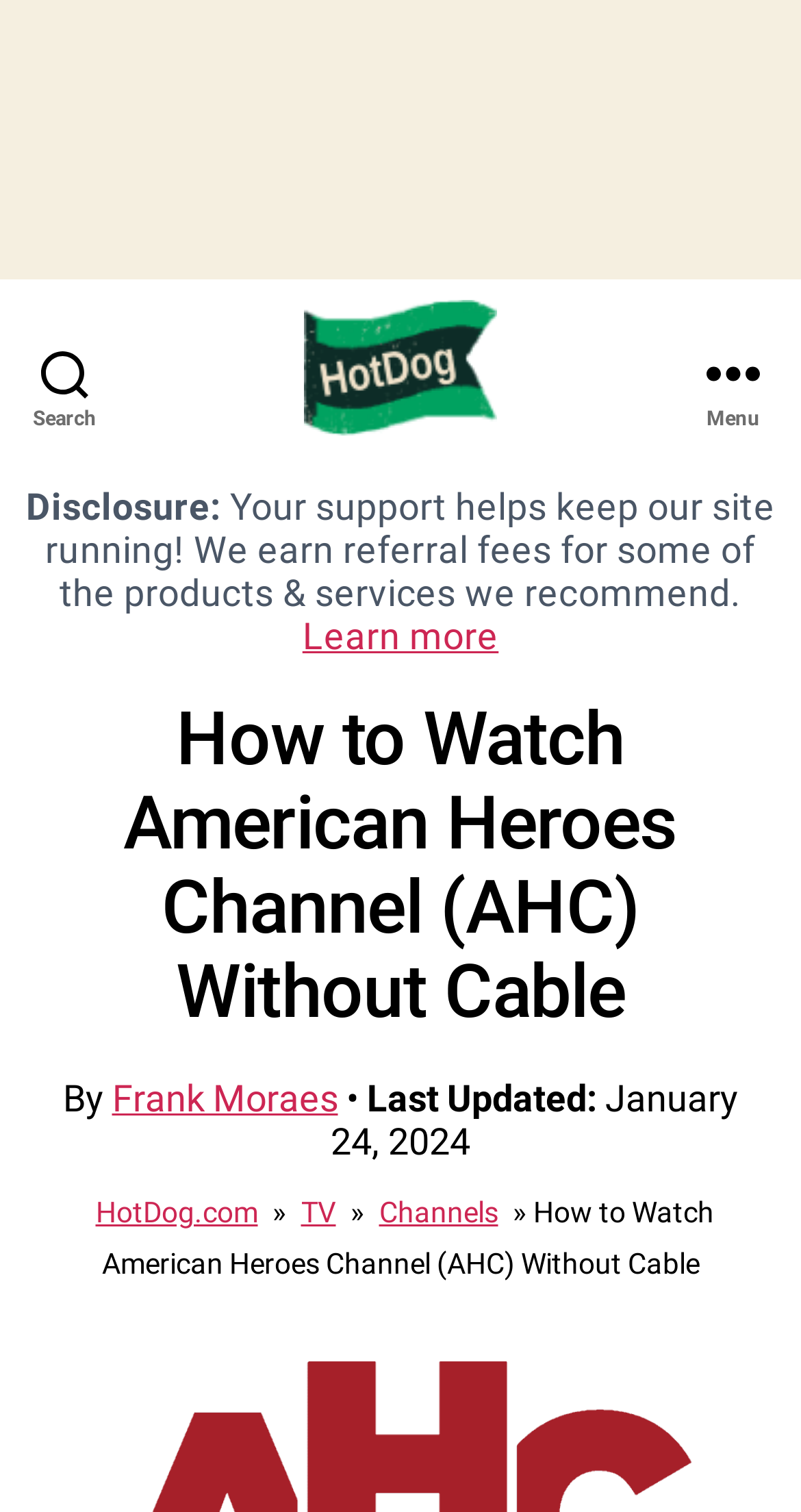Using the element description: "Channels", determine the bounding box coordinates. The coordinates should be in the format [left, top, right, bottom], with values between 0 and 1.

[0.463, 0.783, 0.632, 0.822]